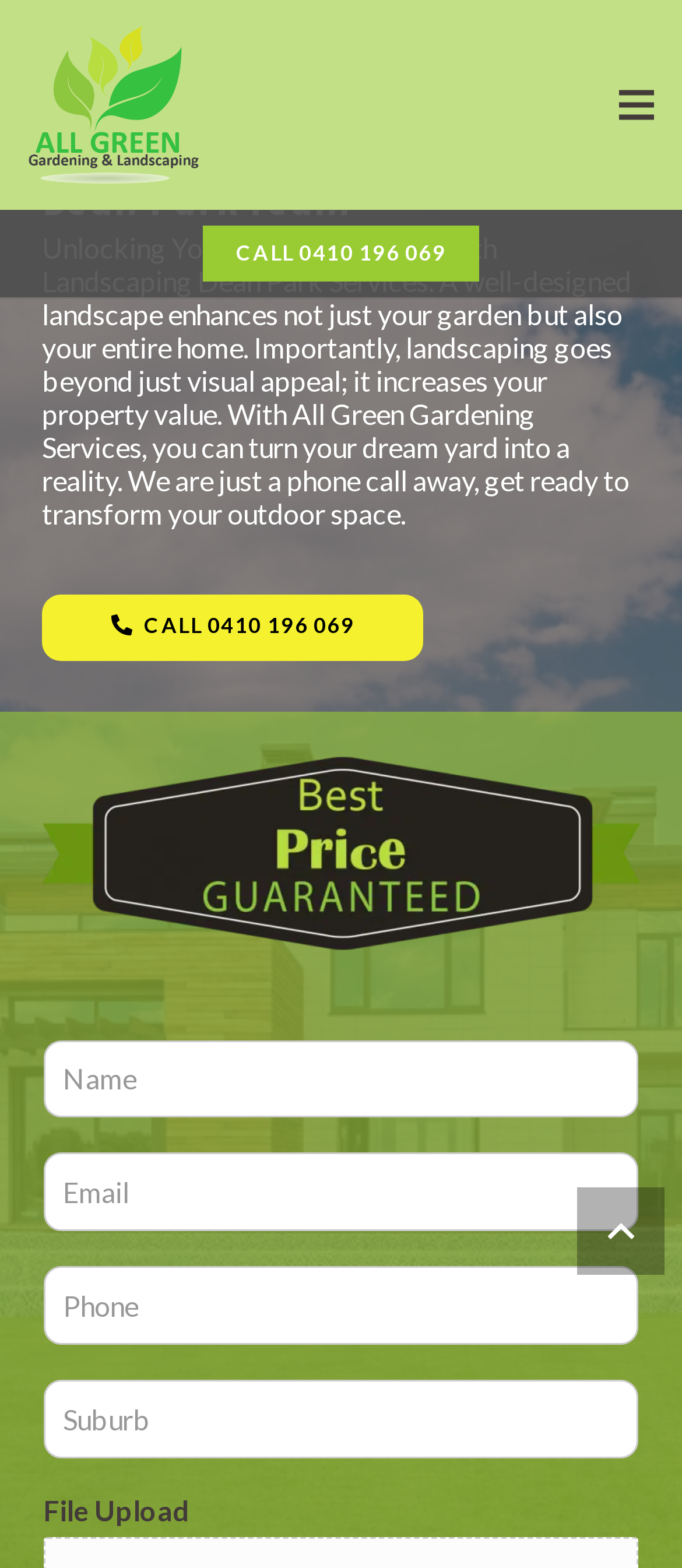Pinpoint the bounding box coordinates of the clickable area needed to execute the instruction: "Enter your name". The coordinates should be specified as four float numbers between 0 and 1, i.e., [left, top, right, bottom].

[0.064, 0.663, 0.936, 0.713]